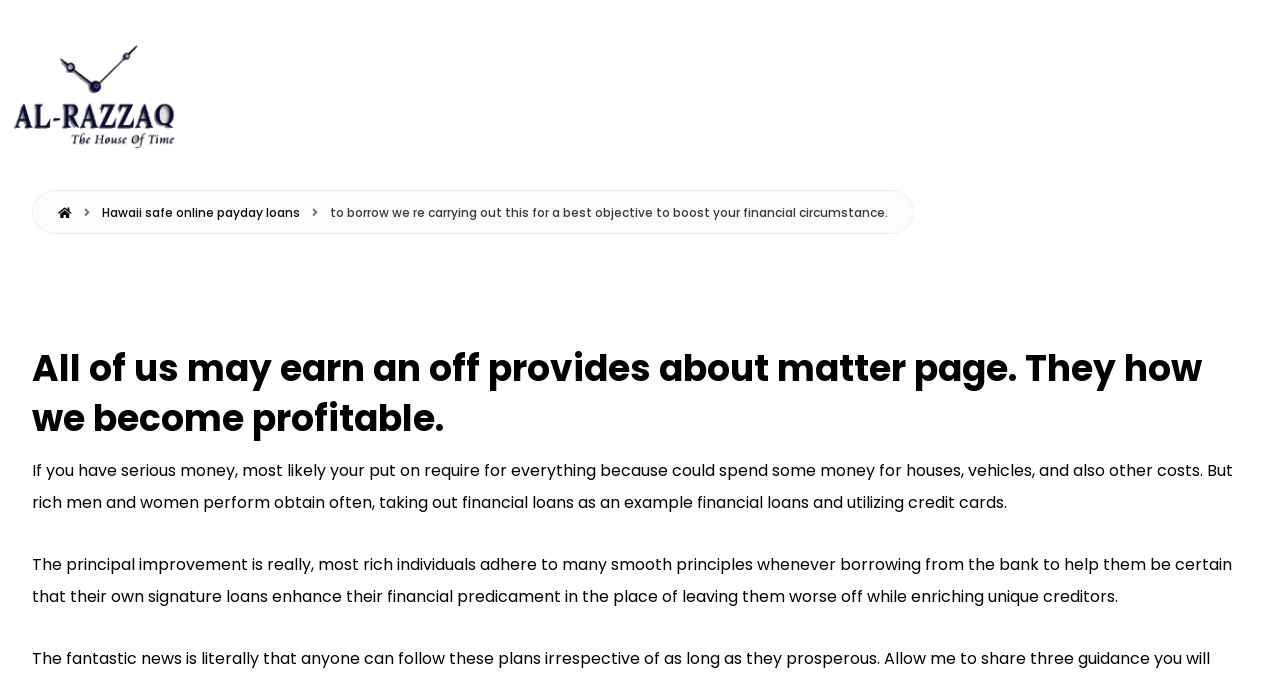Respond to the question with just a single word or phrase: 
What is the main topic of the webpage?

Financial loans